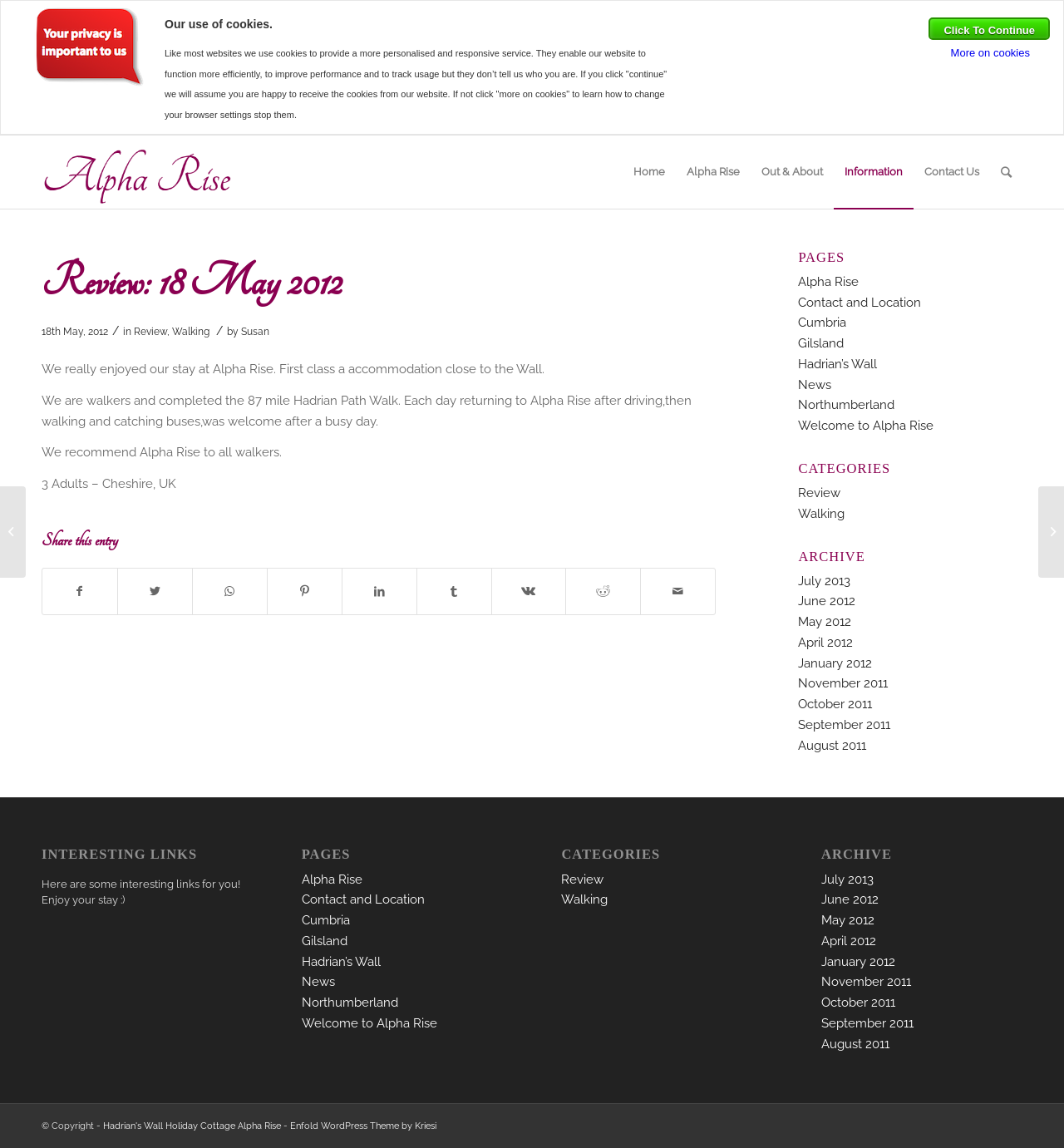Please locate the bounding box coordinates of the element that should be clicked to achieve the given instruction: "Click to continue".

[0.873, 0.015, 0.987, 0.035]